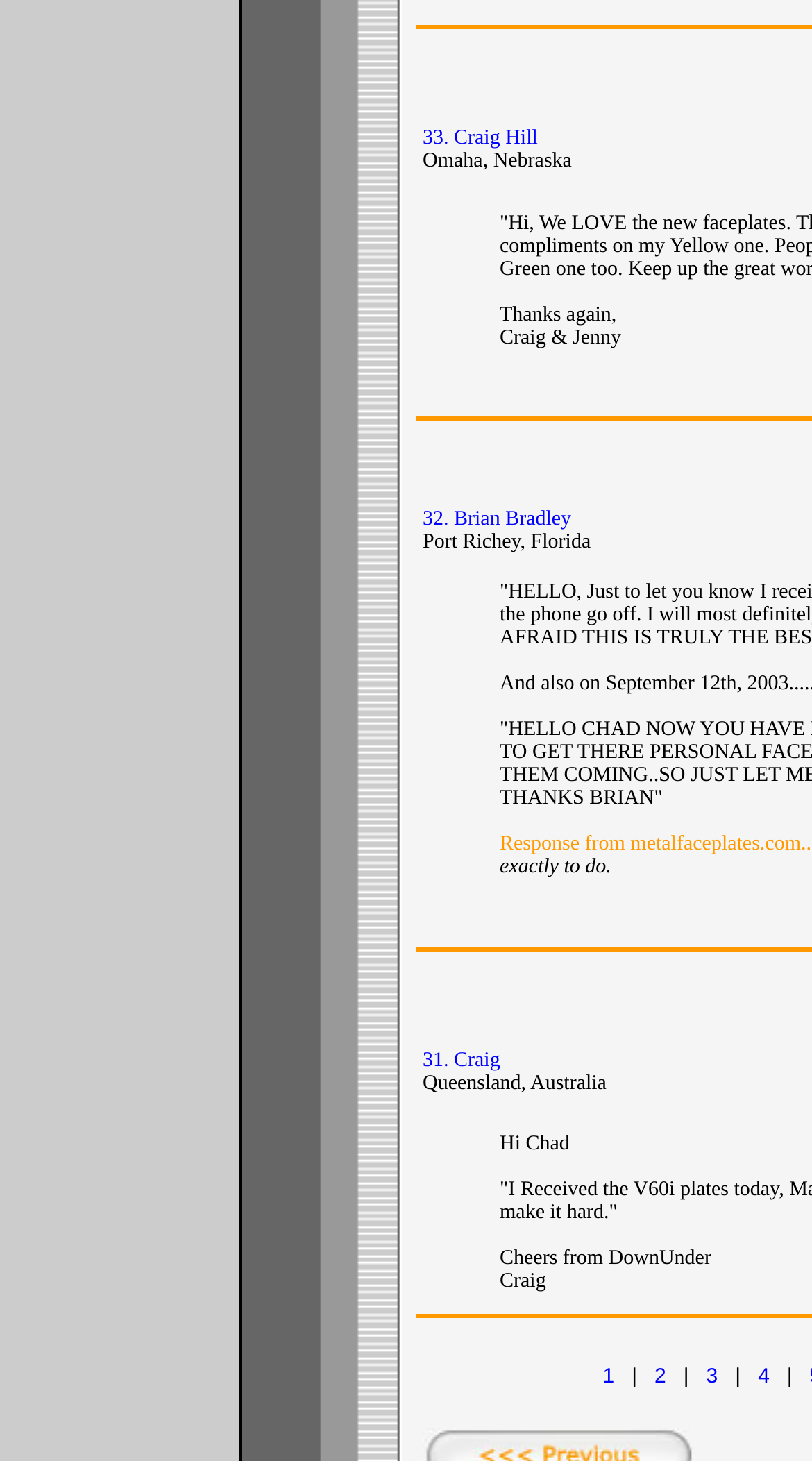How many links are on the webpage?
Based on the image content, provide your answer in one word or a short phrase.

9